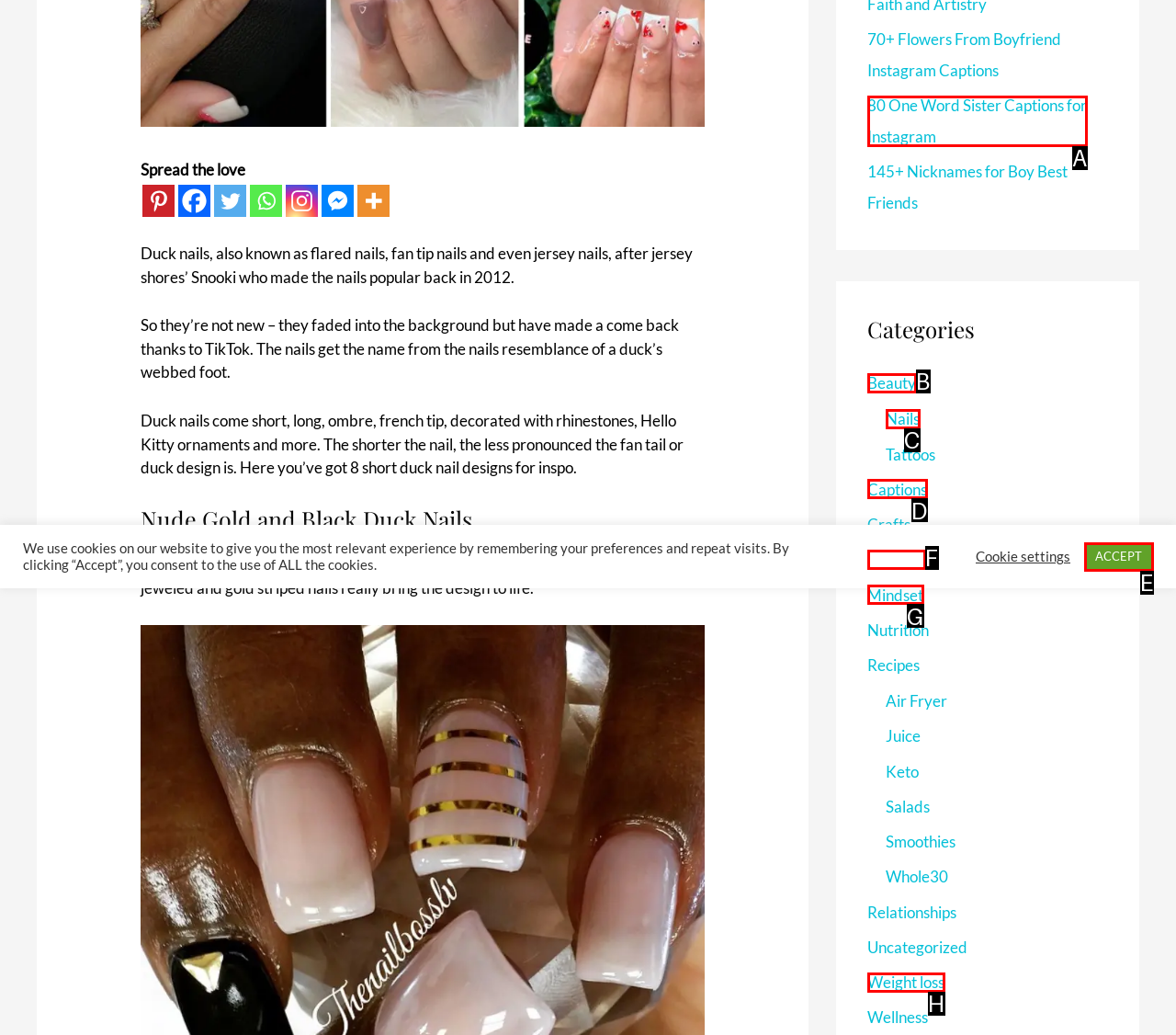Select the option that corresponds to the description: Beauty
Respond with the letter of the matching choice from the options provided.

B